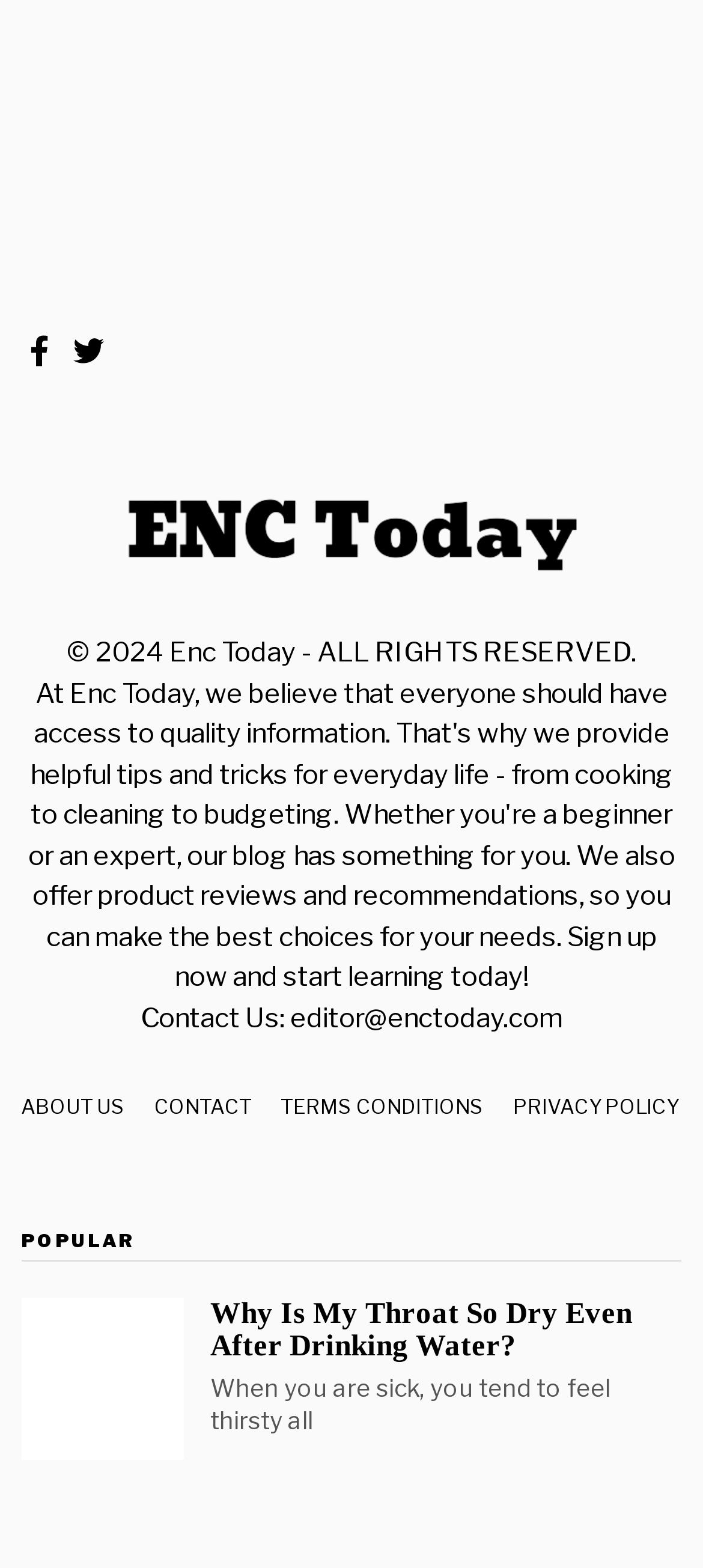Find the bounding box coordinates of the element to click in order to complete this instruction: "Click the Temp Enc Logo". The bounding box coordinates must be four float numbers between 0 and 1, denoted as [left, top, right, bottom].

[0.167, 0.326, 0.833, 0.347]